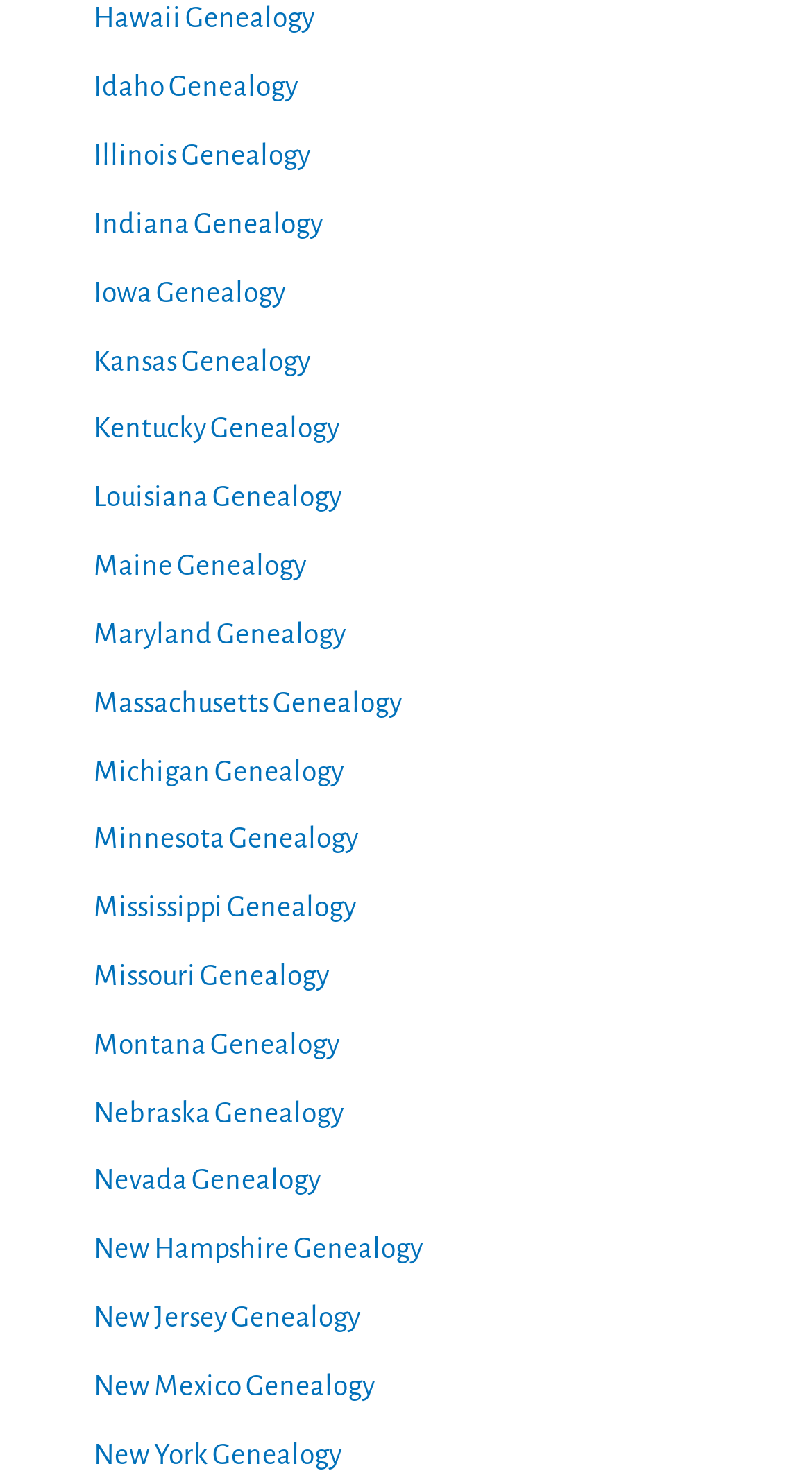Is there a link for Alaska Genealogy?
Please analyze the image and answer the question with as much detail as possible.

I searched through the links on the webpage and did not find one for Alaska Genealogy.